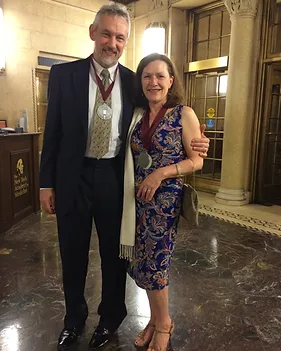Use a single word or phrase to answer the question:
What is the atmosphere of the setting?

Celebratory